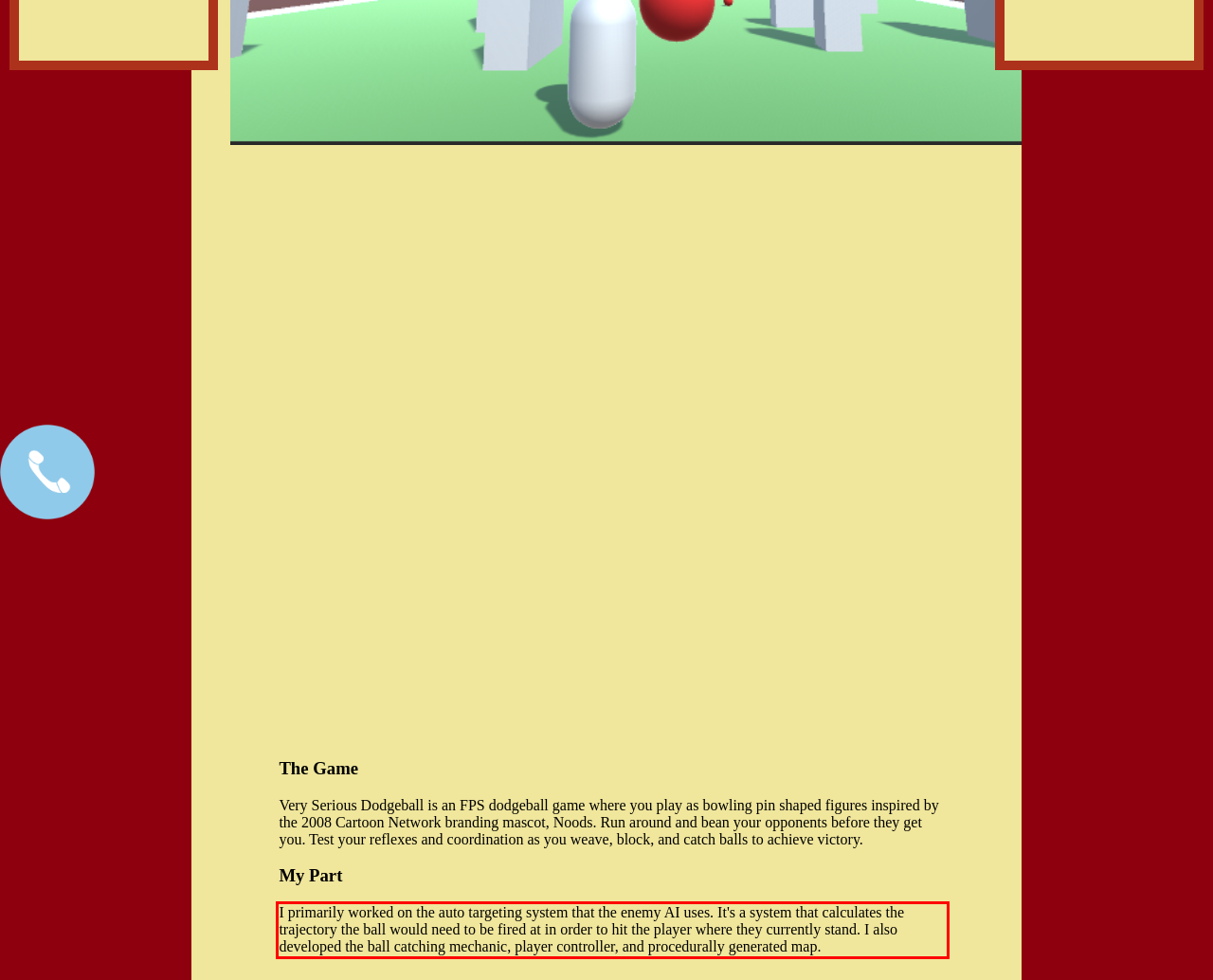Examine the webpage screenshot, find the red bounding box, and extract the text content within this marked area.

I primarily worked on the auto targeting system that the enemy AI uses. It's a system that calculates the trajectory the ball would need to be fired at in order to hit the player where they currently stand. I also developed the ball catching mechanic, player controller, and procedurally generated map.